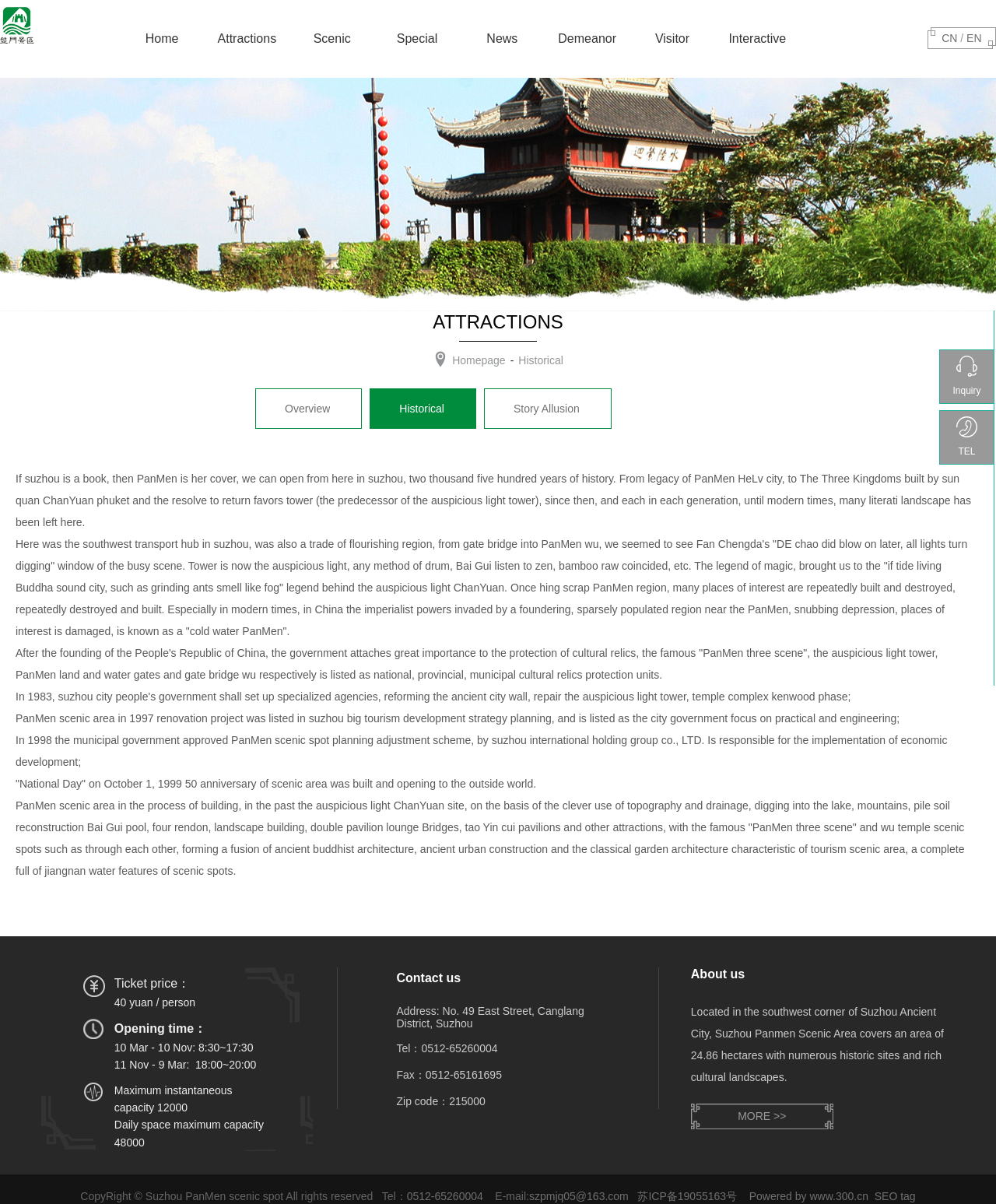Use the information in the screenshot to answer the question comprehensively: What is the fax number of the scenic area?

After analyzing the webpage content, I found that the fax number of the scenic area is 0512-65161695, which is mentioned in the text 'Fax：0512-65161695'.